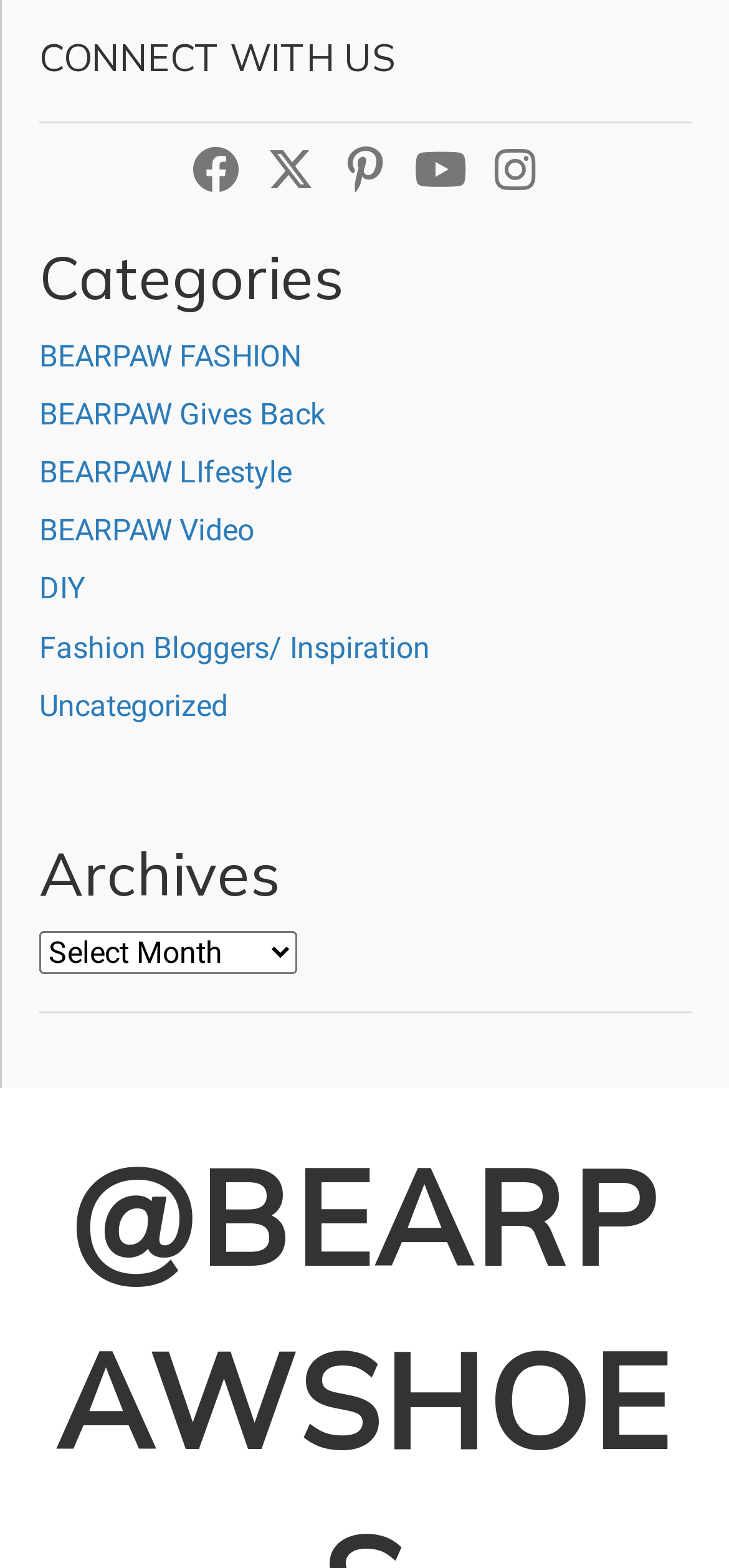Identify the bounding box coordinates of the region that should be clicked to execute the following instruction: "Watch BEARPAW videos".

[0.054, 0.327, 0.349, 0.35]